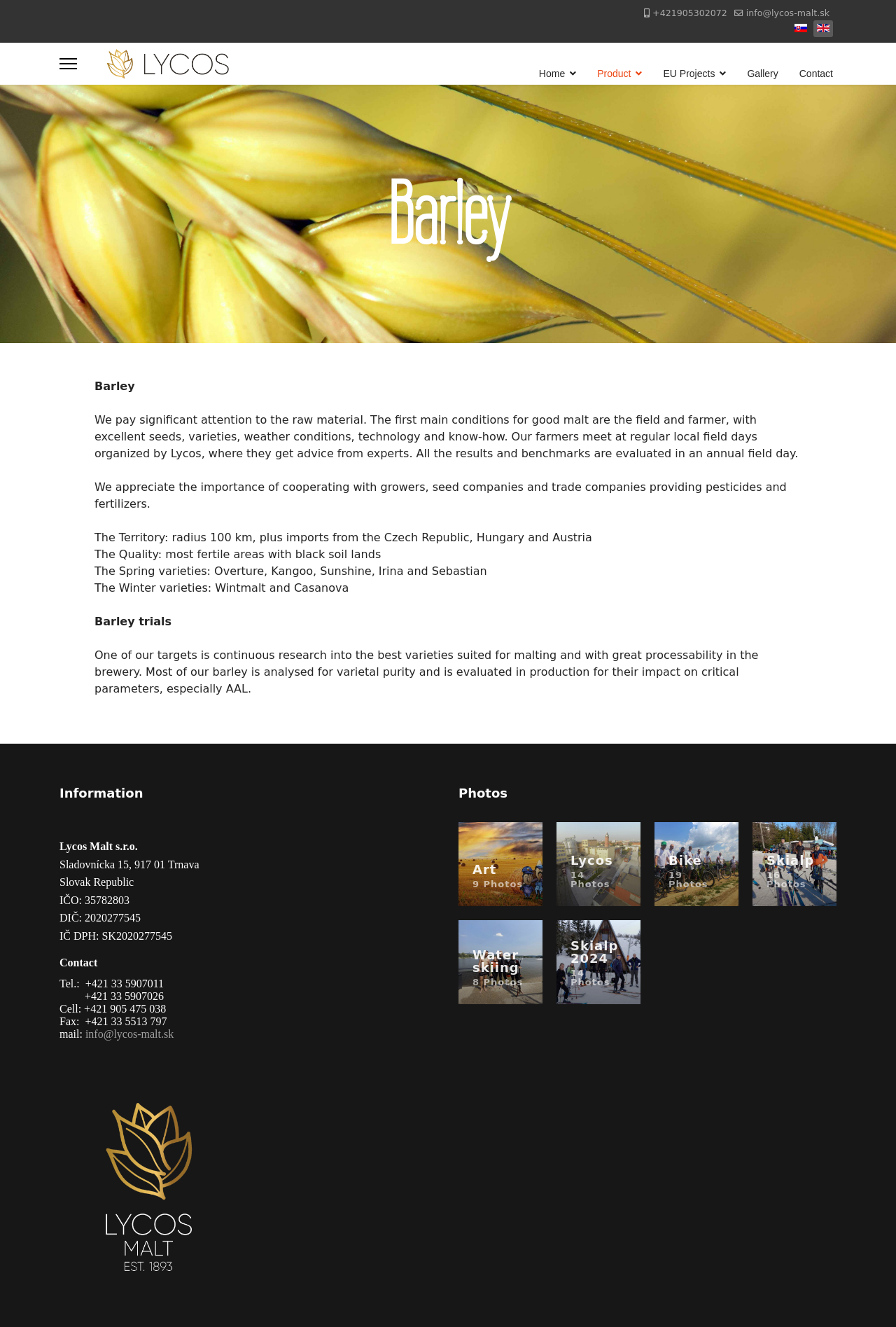Using floating point numbers between 0 and 1, provide the bounding box coordinates in the format (top-left x, top-left y, bottom-right x, bottom-right y). Locate the UI element described here: Lycos 14 Photos

[0.621, 0.619, 0.715, 0.683]